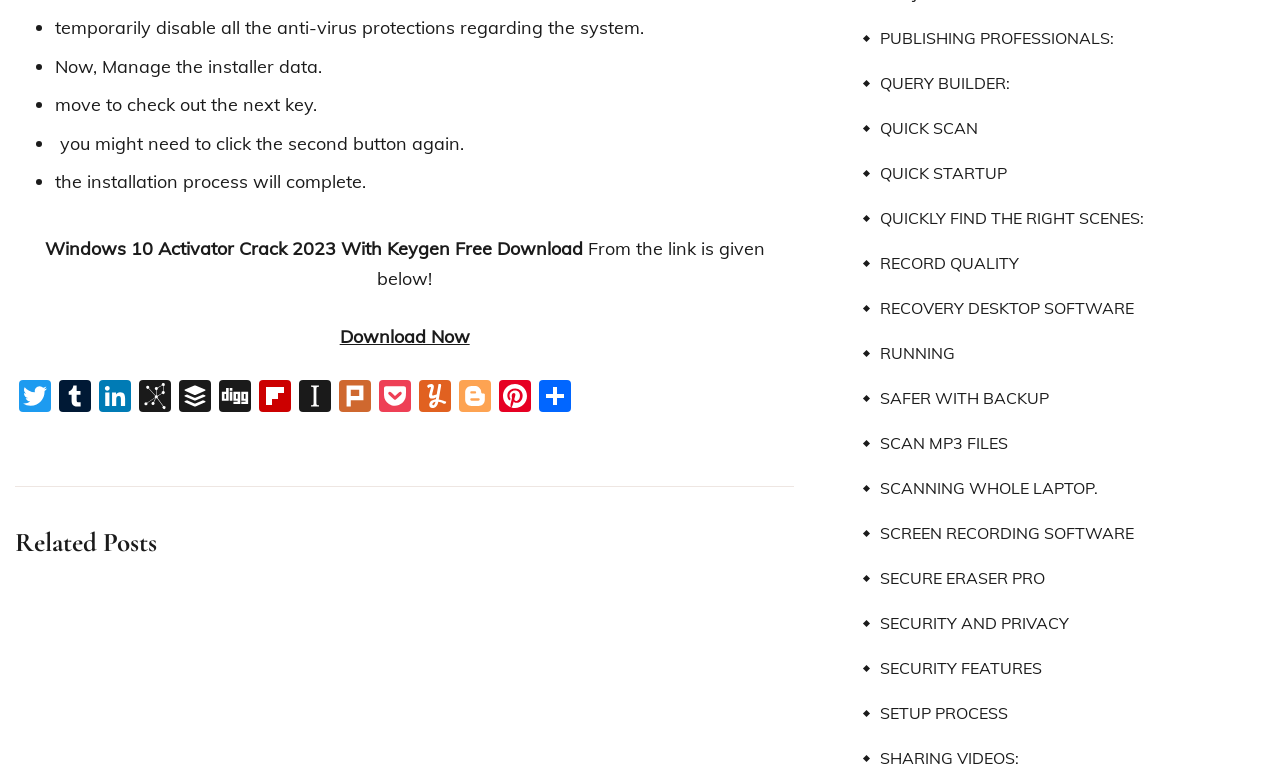Determine the bounding box coordinates of the clickable region to execute the instruction: "Download the Windows 10 Activator Crack 2023". The coordinates should be four float numbers between 0 and 1, denoted as [left, top, right, bottom].

[0.265, 0.423, 0.367, 0.453]